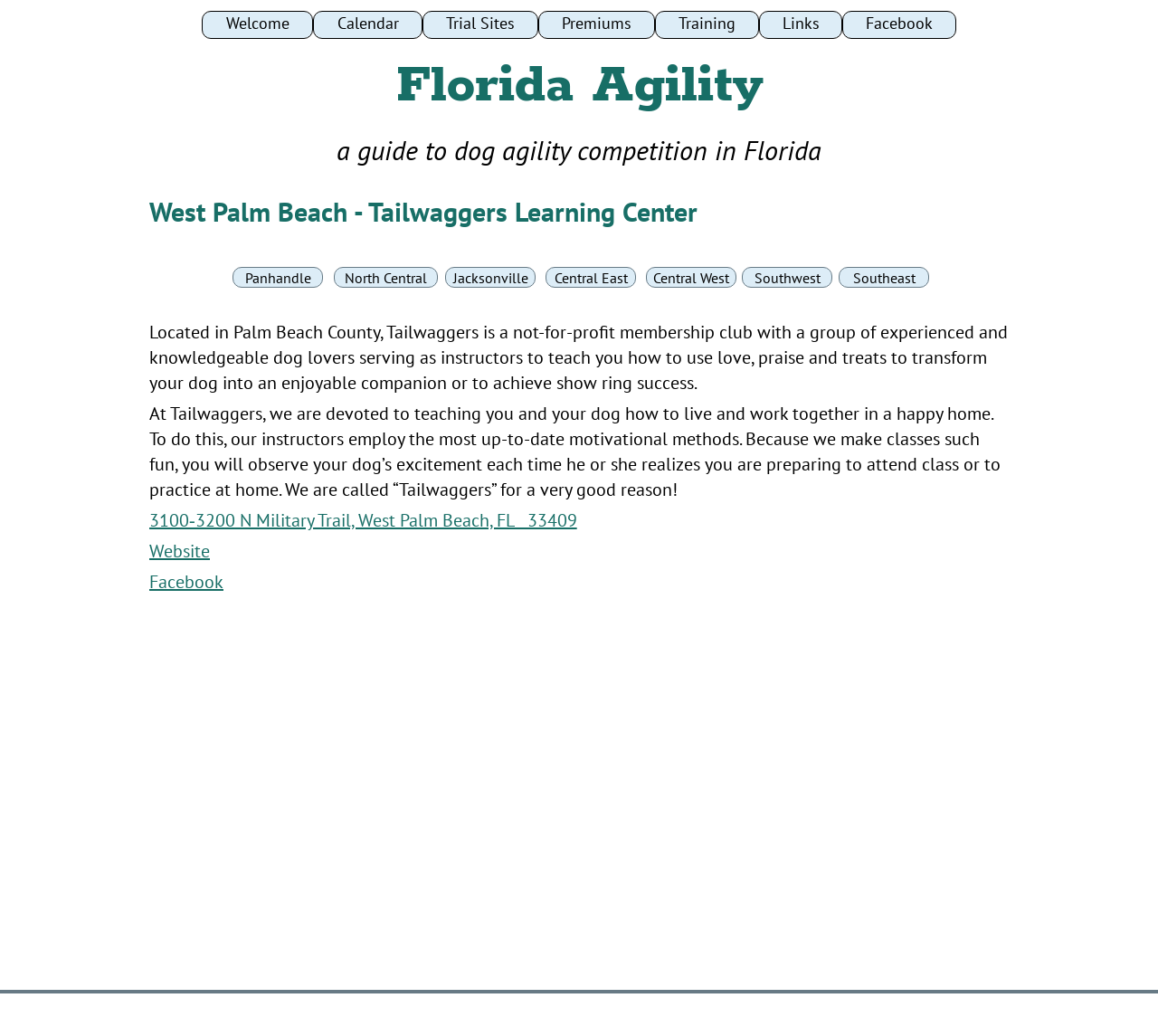Specify the bounding box coordinates of the area to click in order to execute this command: 'Go to the 'HOME' page'. The coordinates should consist of four float numbers ranging from 0 to 1, and should be formatted as [left, top, right, bottom].

None